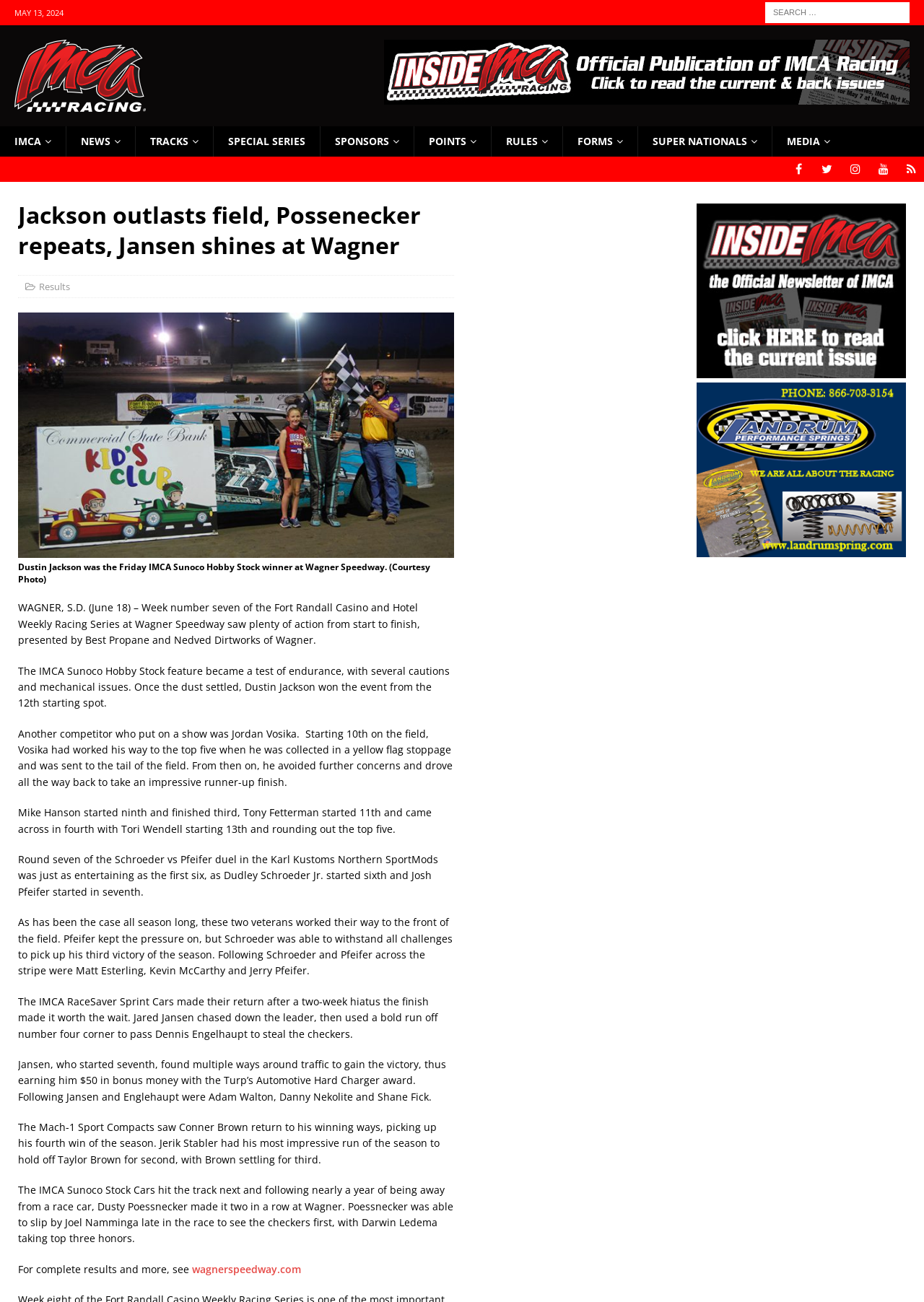Locate the bounding box coordinates of the area that needs to be clicked to fulfill the following instruction: "Read news". The coordinates should be in the format of four float numbers between 0 and 1, namely [left, top, right, bottom].

[0.416, 0.071, 0.984, 0.081]